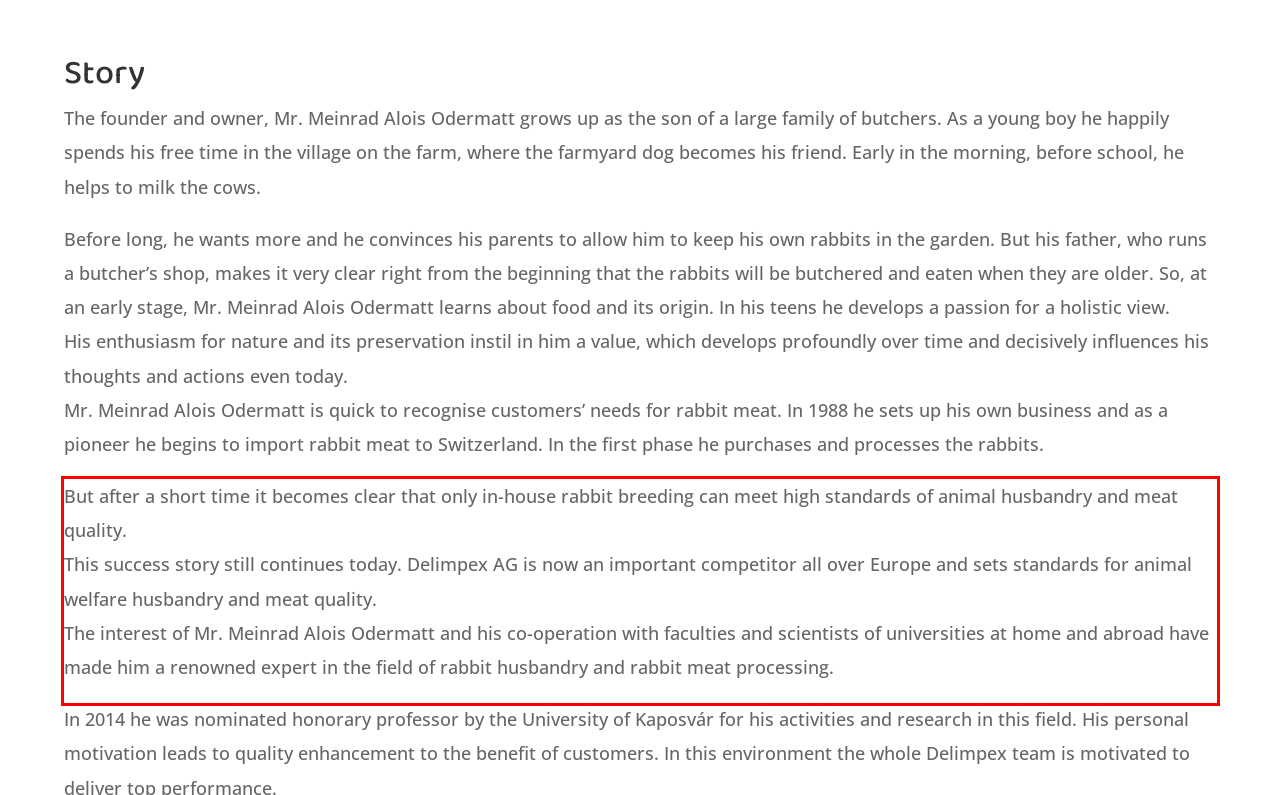Examine the screenshot of the webpage, locate the red bounding box, and generate the text contained within it.

But after a short time it becomes clear that only in-house rabbit breeding can meet high standards of animal husbandry and meat quality. This success story still continues today. Delimpex AG is now an important competitor all over Europe and sets standards for animal welfare husbandry and meat quality. The interest of Mr. Meinrad Alois Odermatt and his co-operation with faculties and scientists of universities at home and abroad have made him a renowned expert in the field of rabbit husbandry and rabbit meat processing.